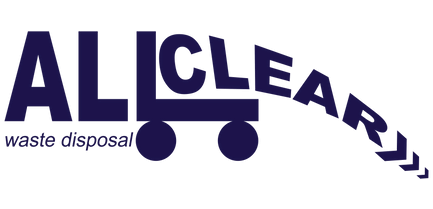Provide a comprehensive description of the image.

The image features the logo of "ALLCLEAR Waste Disposal," showcasing the company’s branding with a visually dynamic design. The text "ALLCLEAR" is prominently displayed in bold uppercase letters, emphasizing the efficiency and clarity associated with the company's services. Below the word "ALLCLEAR," the phrase "waste disposal" appears in a smaller font, highlighting the focus of the business. Complementing the text is a stylized graphic of a trolley, suggesting movement and the disposal of waste, which visualizes the company's commitment to hassle-free waste removal. The logo combines professionalism with a modern aesthetic, reflecting the company's dedication to effective waste management solutions in Watford and surrounding areas.